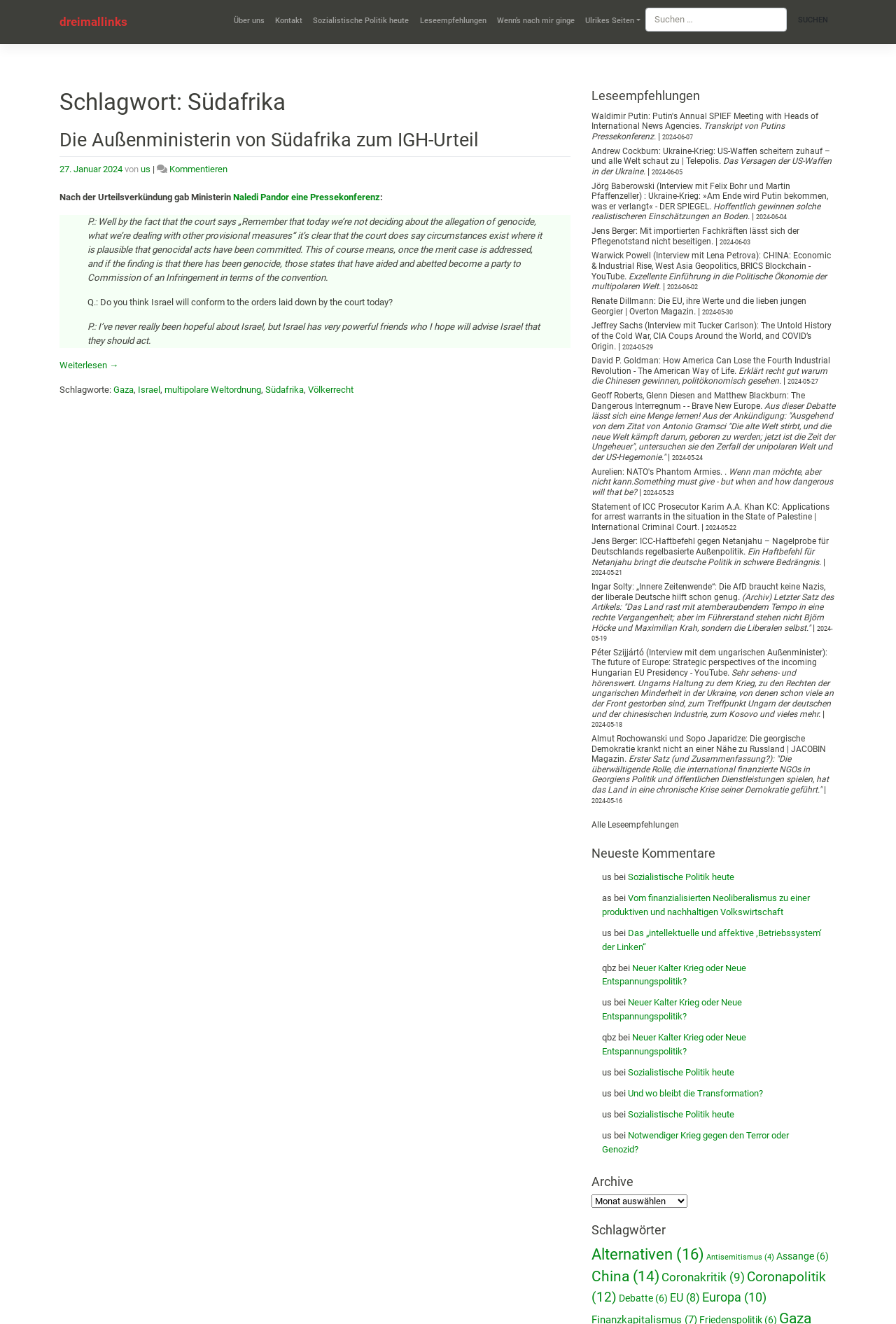Could you highlight the region that needs to be clicked to execute the instruction: "read the article 'Die Außenministerin von Südafrika zum IGH-Urteil'"?

[0.066, 0.097, 0.637, 0.119]